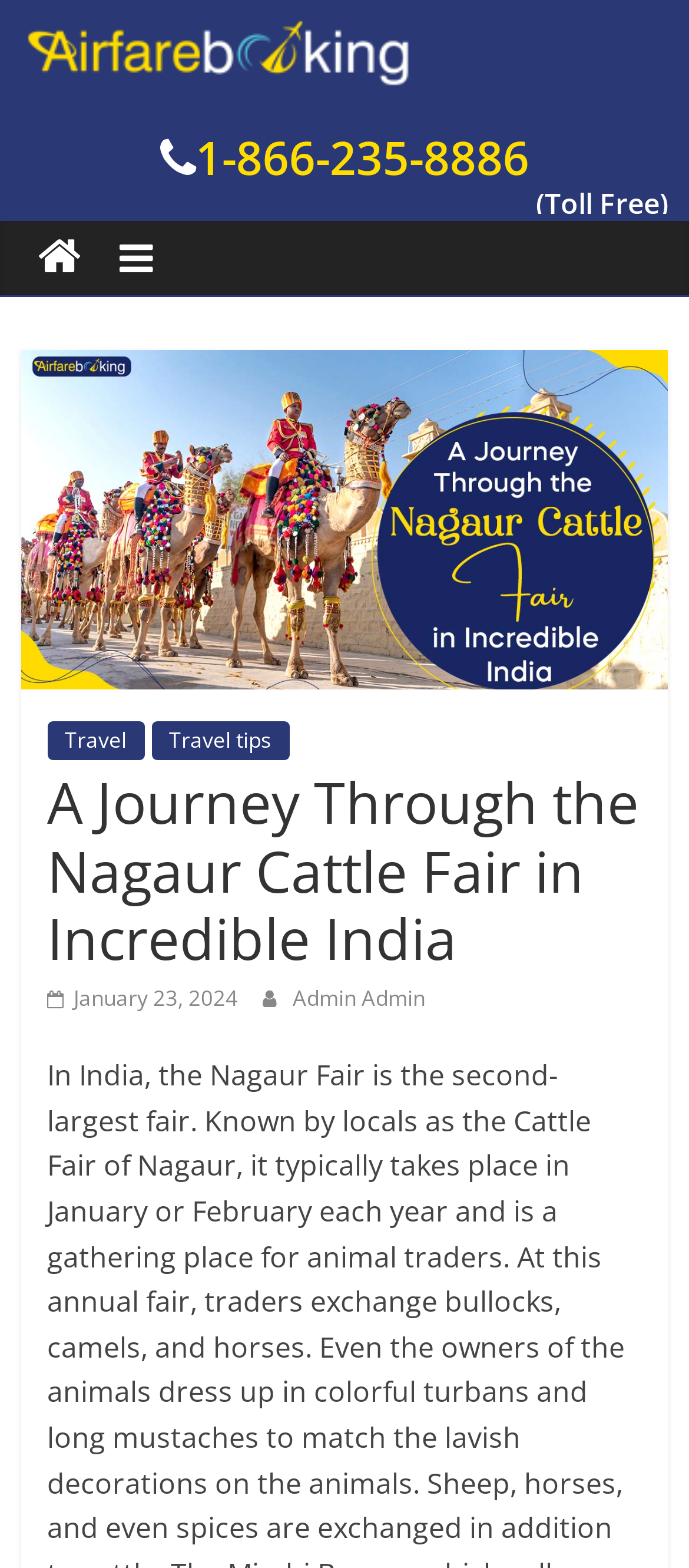Can you find the bounding box coordinates for the element that needs to be clicked to execute this instruction: "View the article published on January 23, 2024"? The coordinates should be given as four float numbers between 0 and 1, i.e., [left, top, right, bottom].

[0.068, 0.626, 0.345, 0.646]